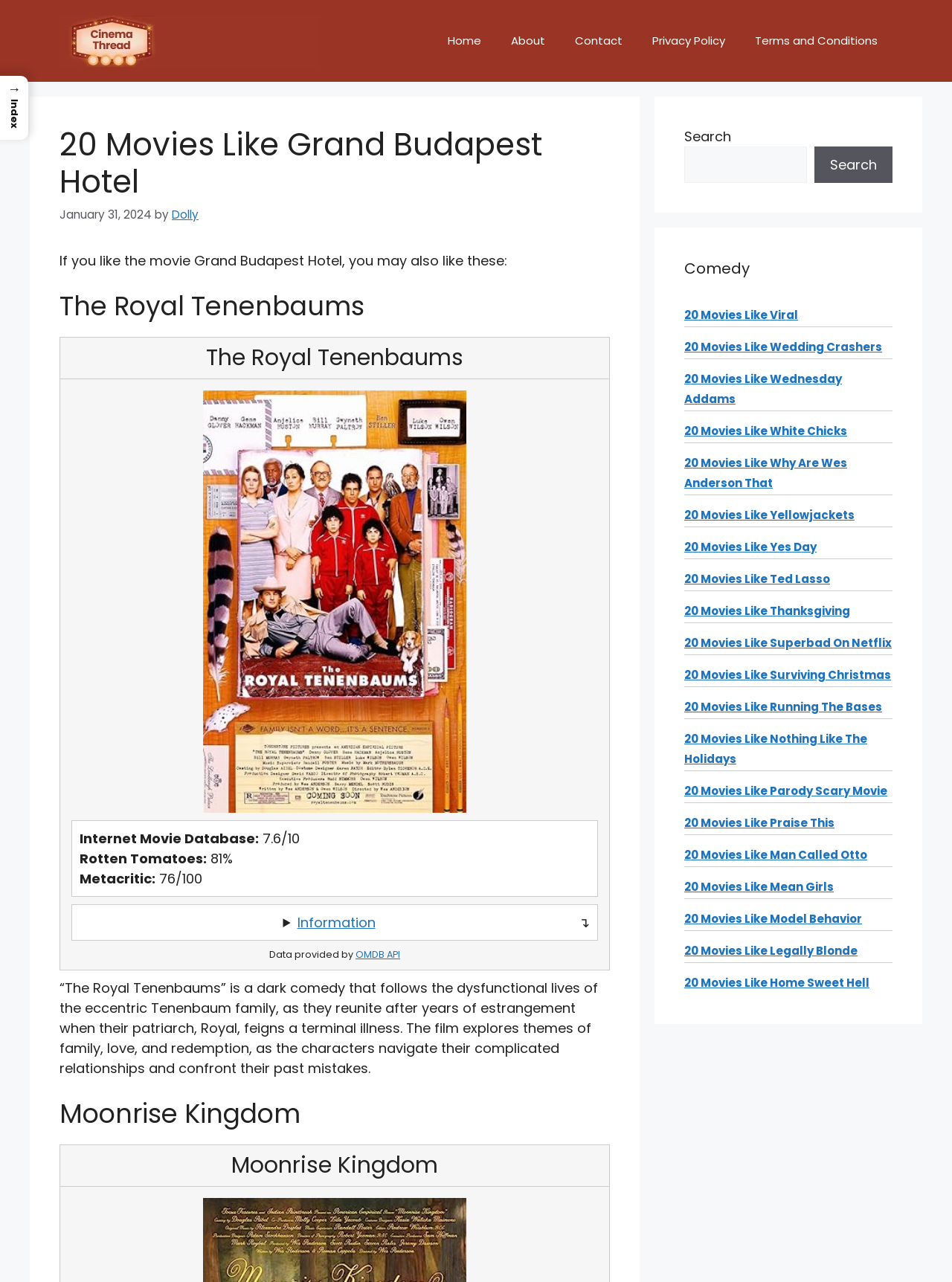Identify and provide the text content of the webpage's primary headline.

20 Movies Like Grand Budapest Hotel